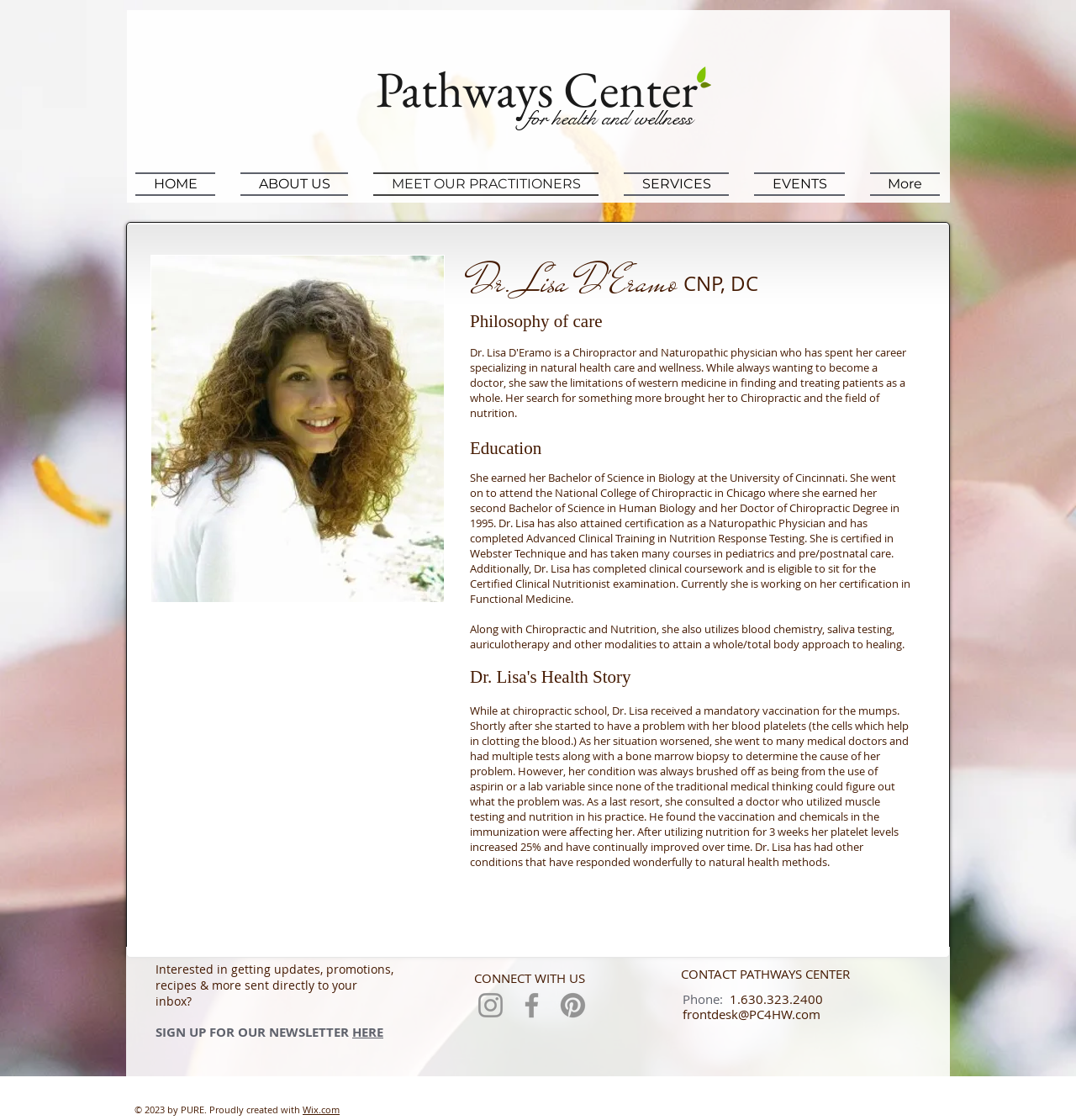Extract the bounding box coordinates for the described element: "Contact SongYear.com". The coordinates should be represented as four float numbers between 0 and 1: [left, top, right, bottom].

None